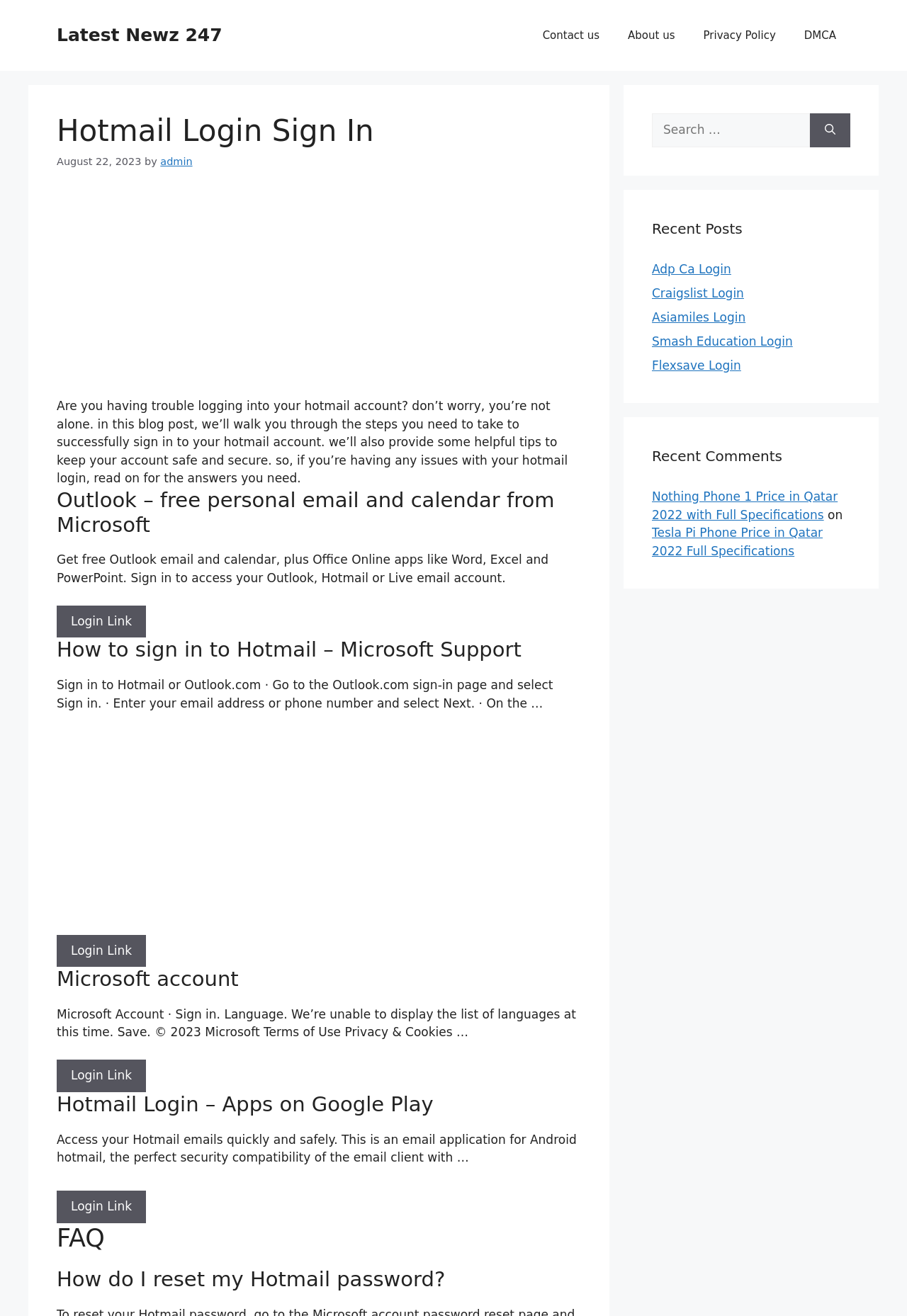What is the purpose of this webpage?
By examining the image, provide a one-word or phrase answer.

Hotmail login guide